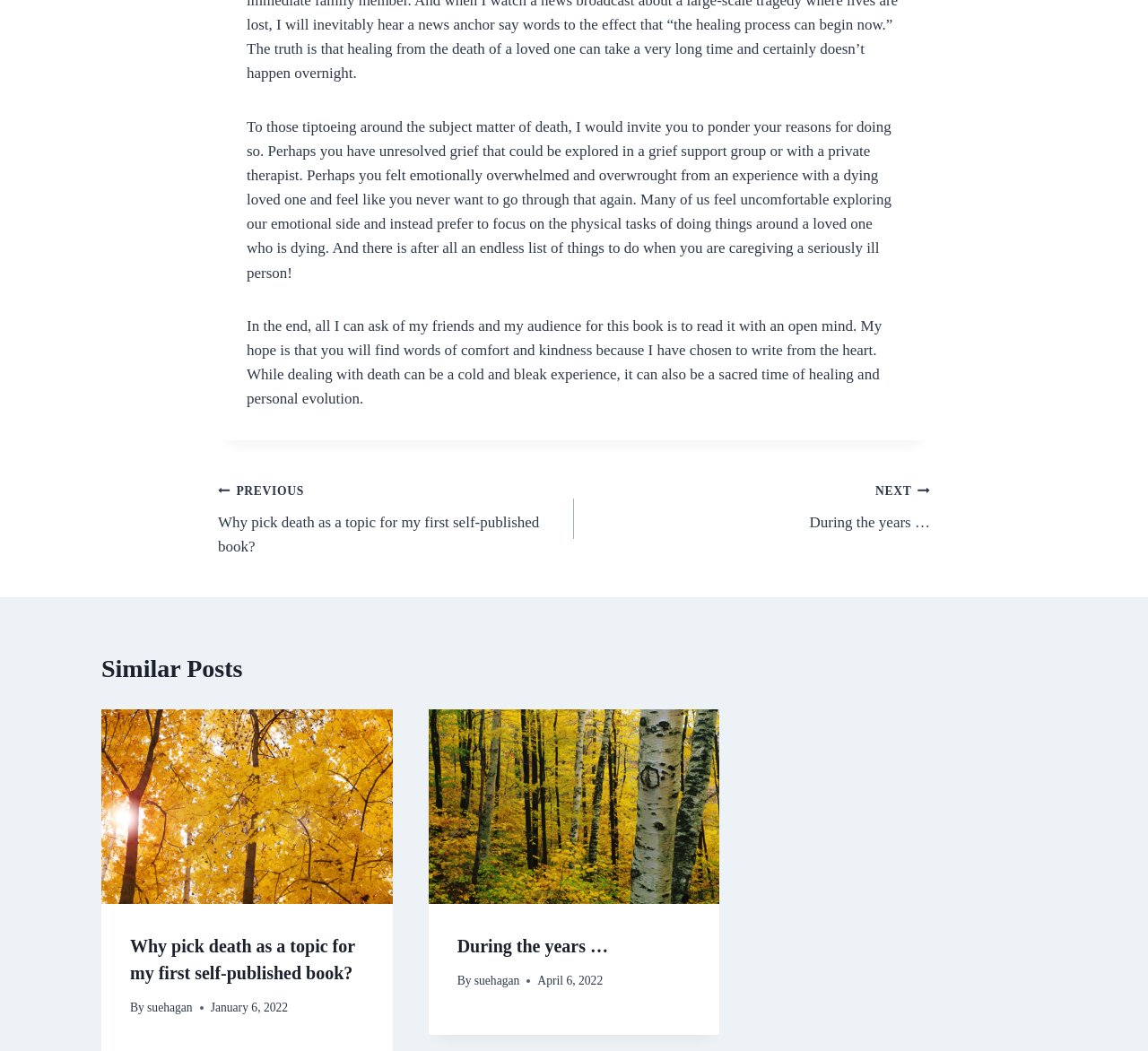Predict the bounding box coordinates of the UI element that matches this description: "suehagan". The coordinates should be in the format [left, top, right, bottom] with each value between 0 and 1.

[0.413, 0.927, 0.453, 0.94]